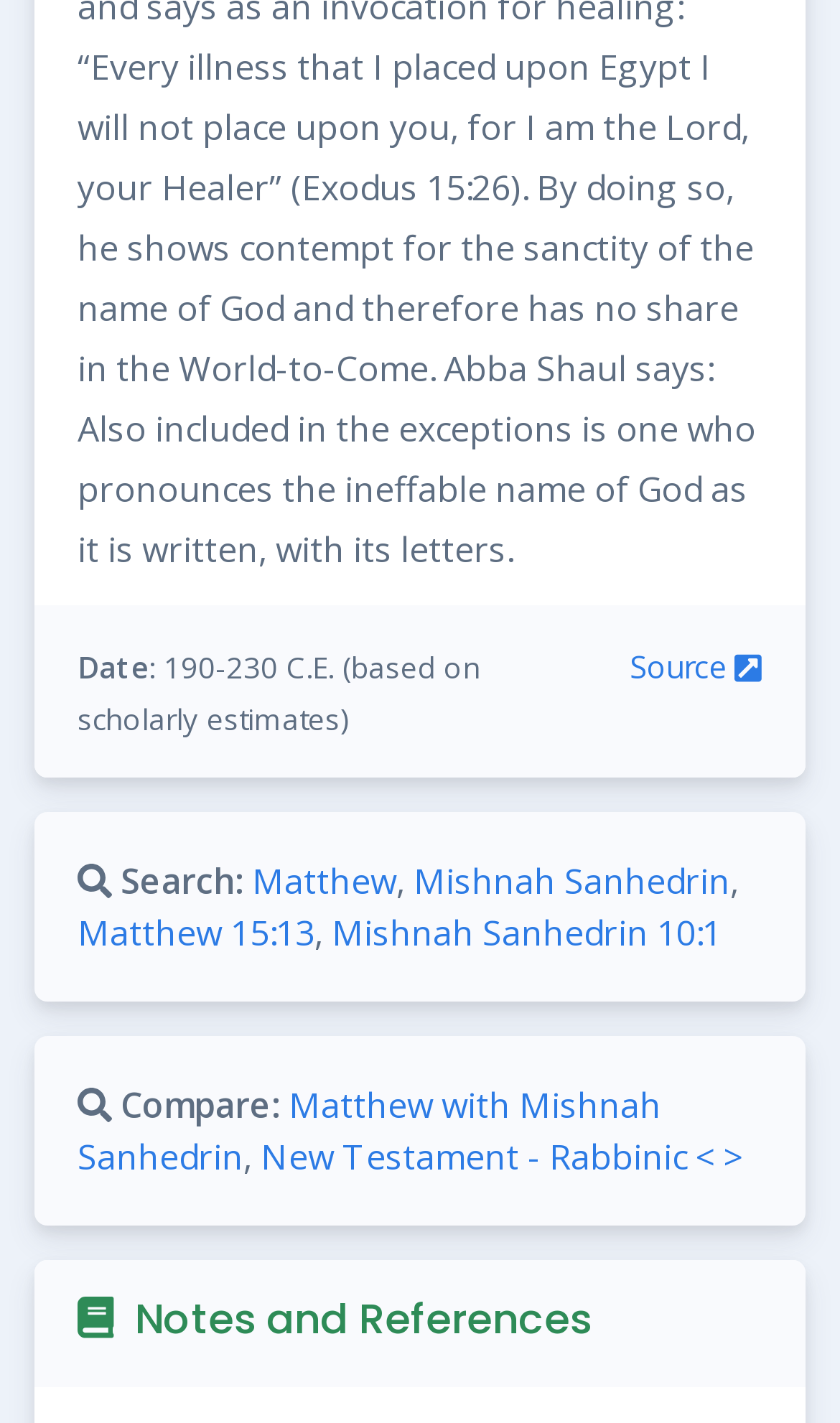Determine the bounding box coordinates for the area that needs to be clicked to fulfill this task: "Search for Matthew". The coordinates must be given as four float numbers between 0 and 1, i.e., [left, top, right, bottom].

[0.3, 0.603, 0.472, 0.636]